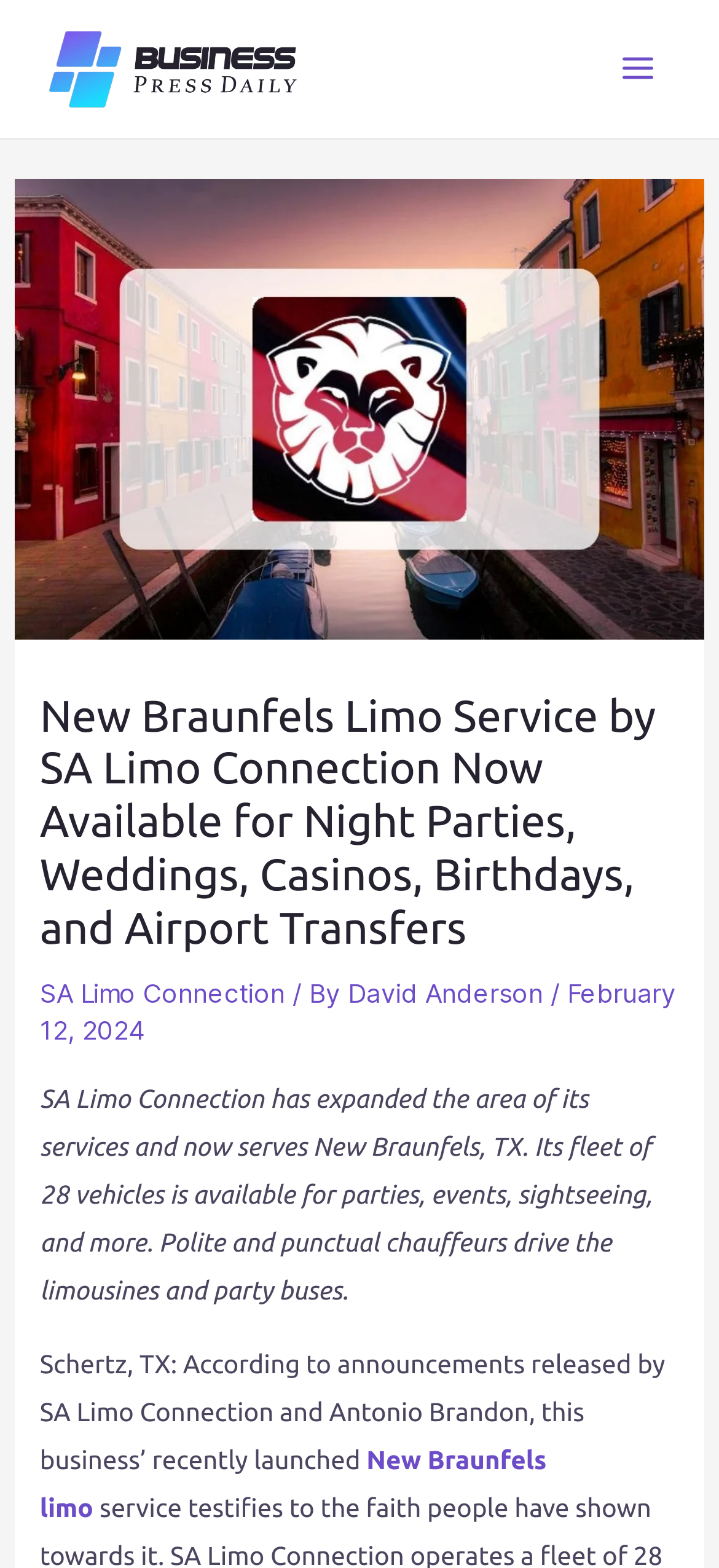Identify and extract the main heading of the webpage.

New Braunfels Limo Service by SA Limo Connection Now Available for Night Parties, Weddings, Casinos, Birthdays, and Airport Transfers